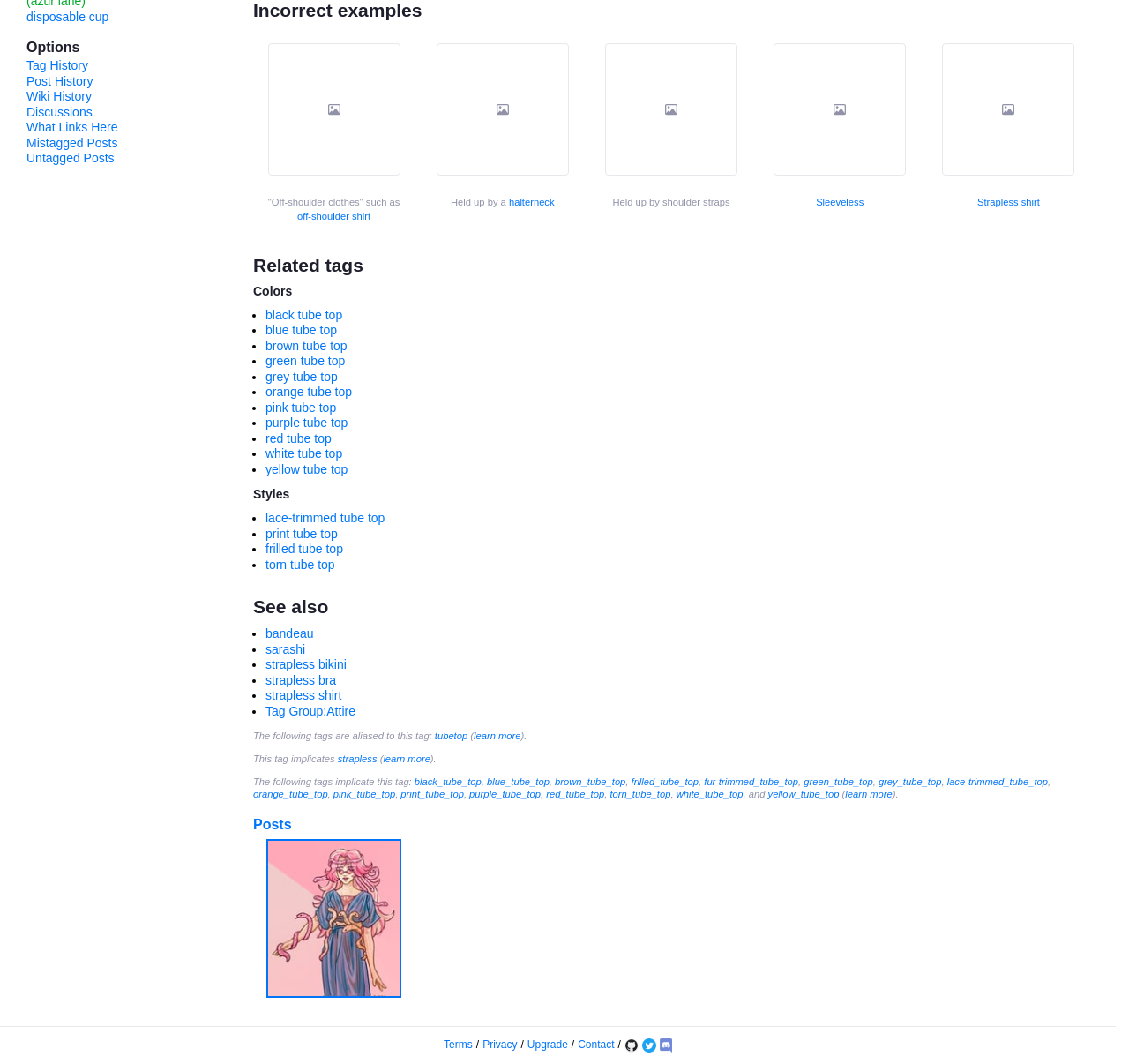Provide the bounding box coordinates of the HTML element described by the text: "What Links Here".

[0.023, 0.113, 0.104, 0.126]